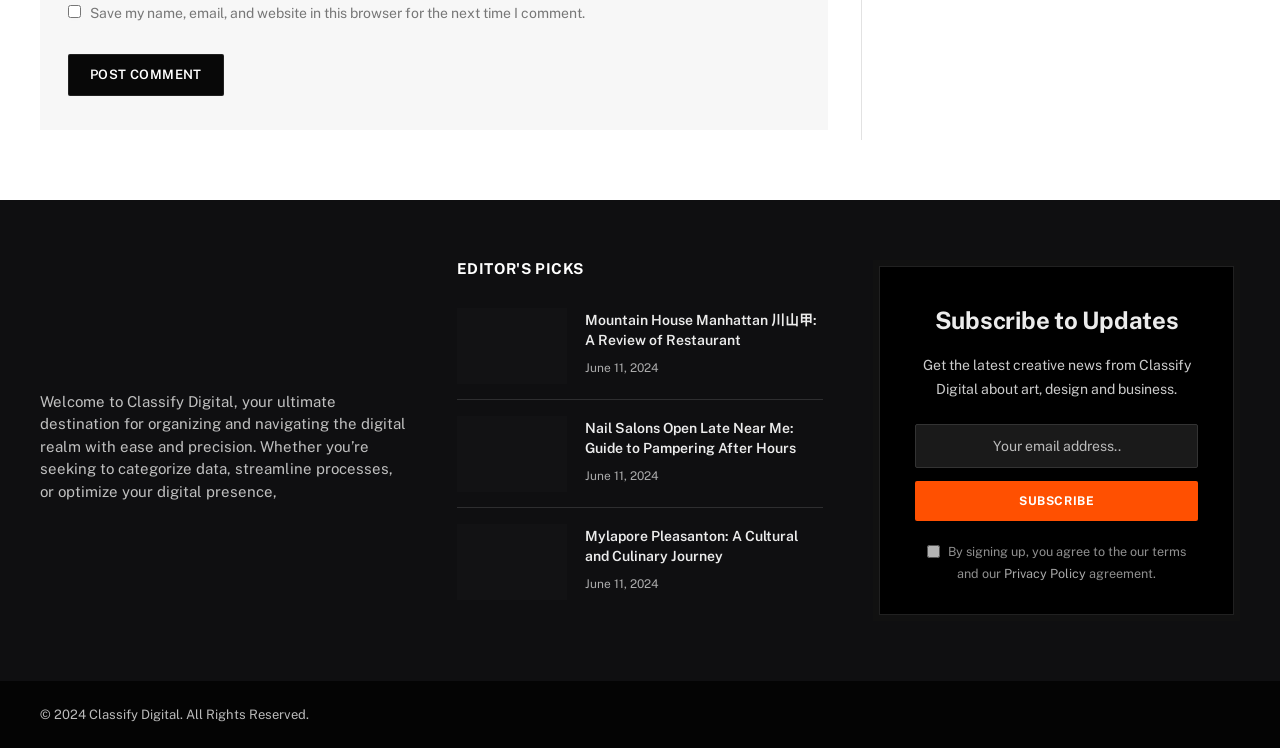Using the information from the screenshot, answer the following question thoroughly:
What is the title of the first article?

The first article on the webpage has a heading 'Mountain House Manhattan 川山甲: A Review of Restaurant', which indicates that the title of the article is 'Mountain House Manhattan'.